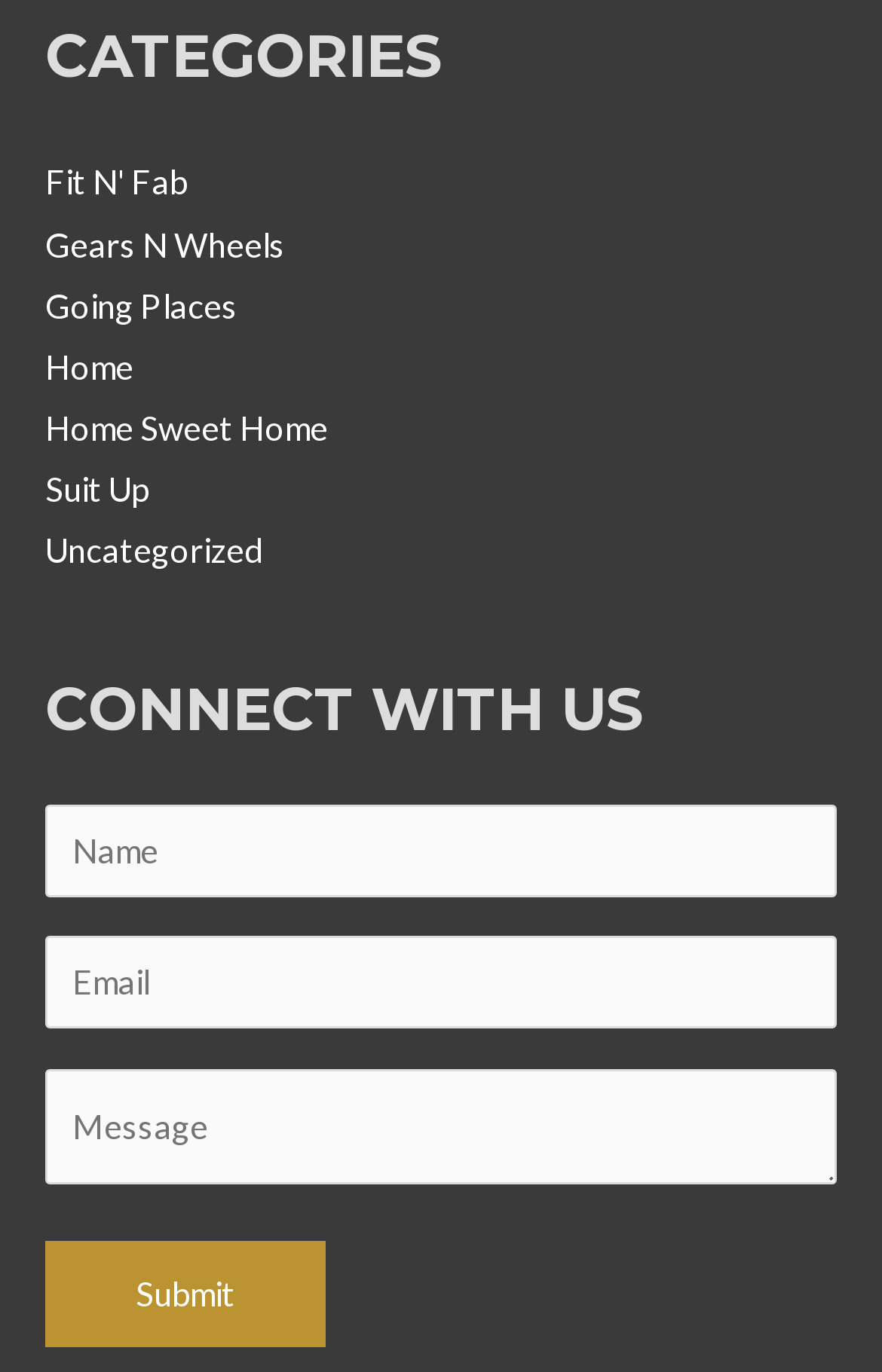Determine the bounding box coordinates of the section I need to click to execute the following instruction: "Enter your email address". Provide the coordinates as four float numbers between 0 and 1, i.e., [left, top, right, bottom].

[0.051, 0.683, 0.949, 0.75]